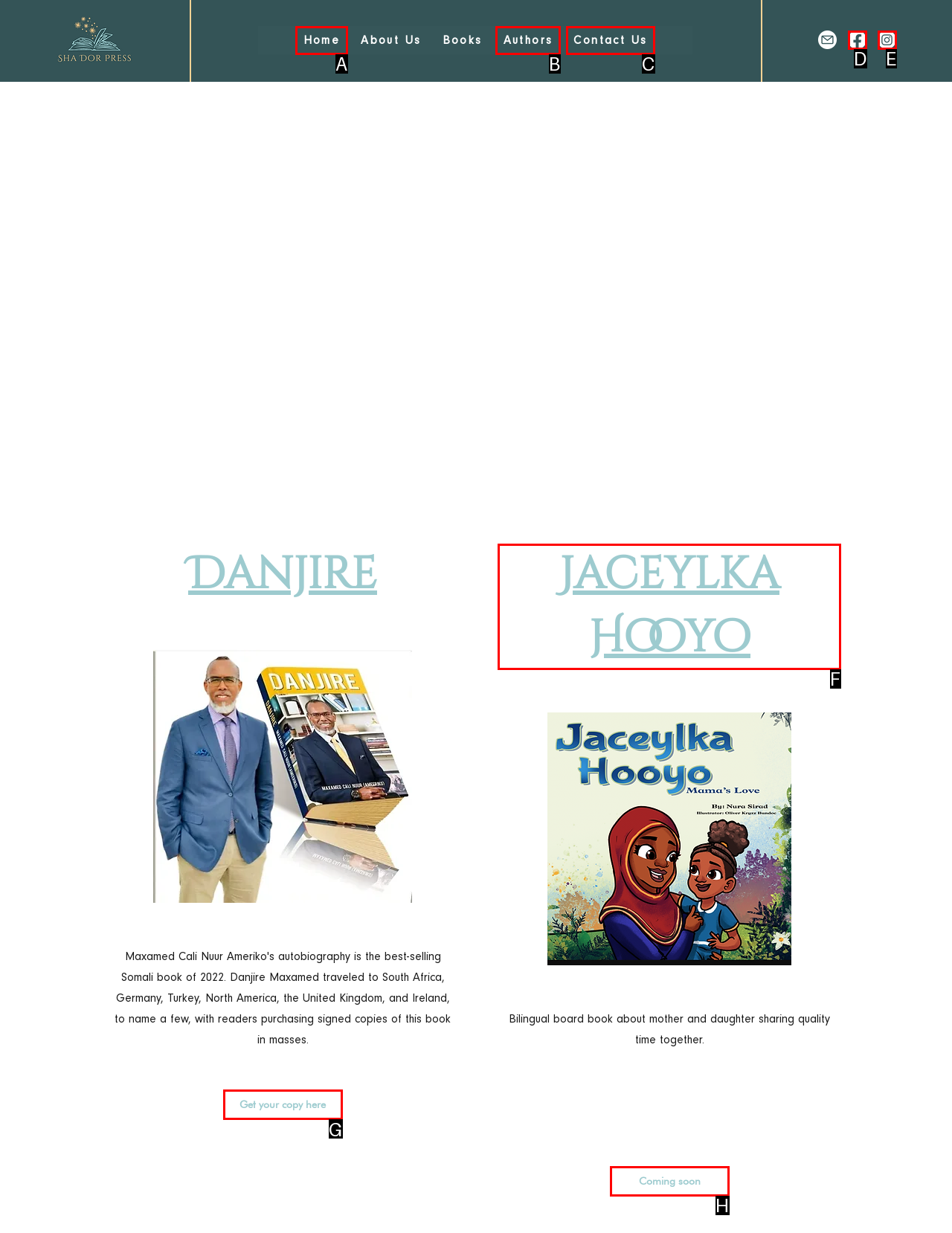Which HTML element should be clicked to complete the task: Check Jaceylka Hooyo book? Answer with the letter of the corresponding option.

F